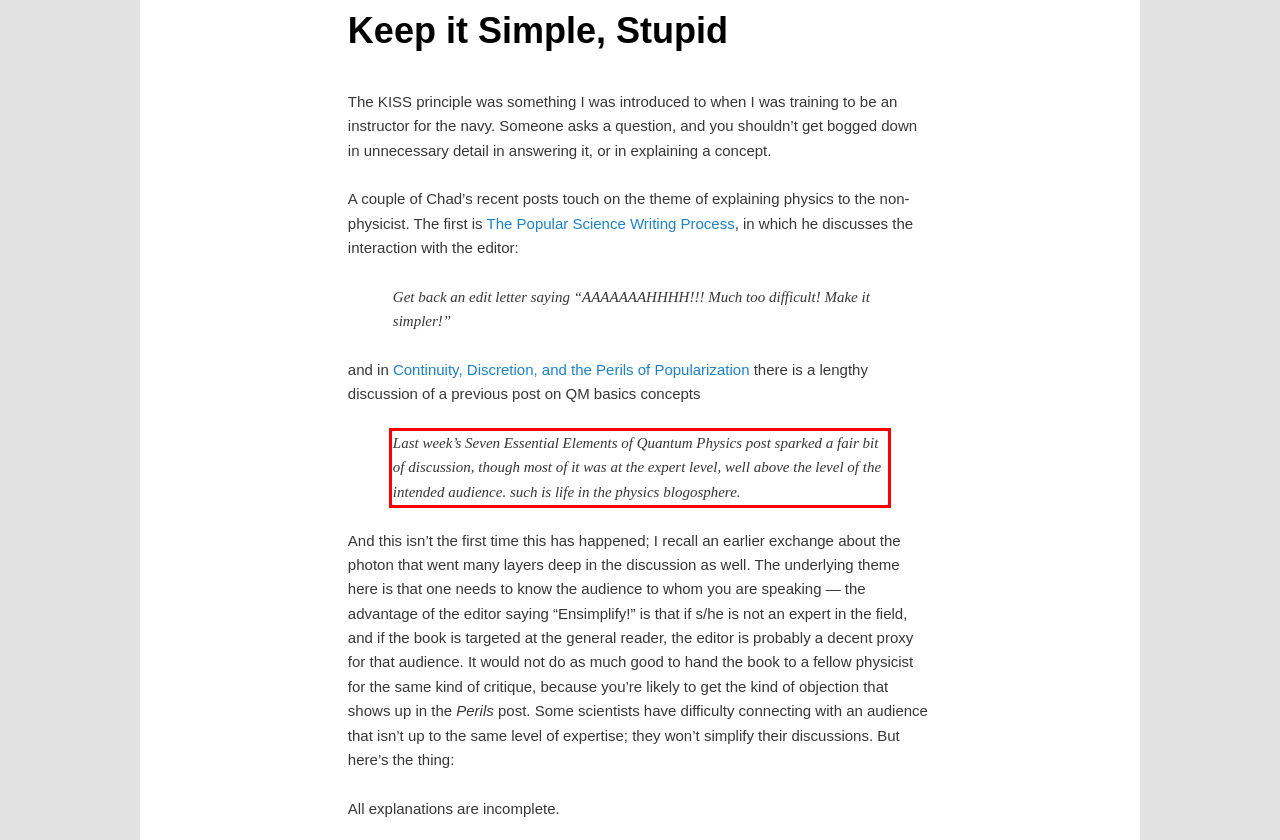Given a screenshot of a webpage with a red bounding box, extract the text content from the UI element inside the red bounding box.

Last week’s Seven Essential Elements of Quantum Physics post sparked a fair bit of discussion, though most of it was at the expert level, well above the level of the intended audience. such is life in the physics blogosphere.